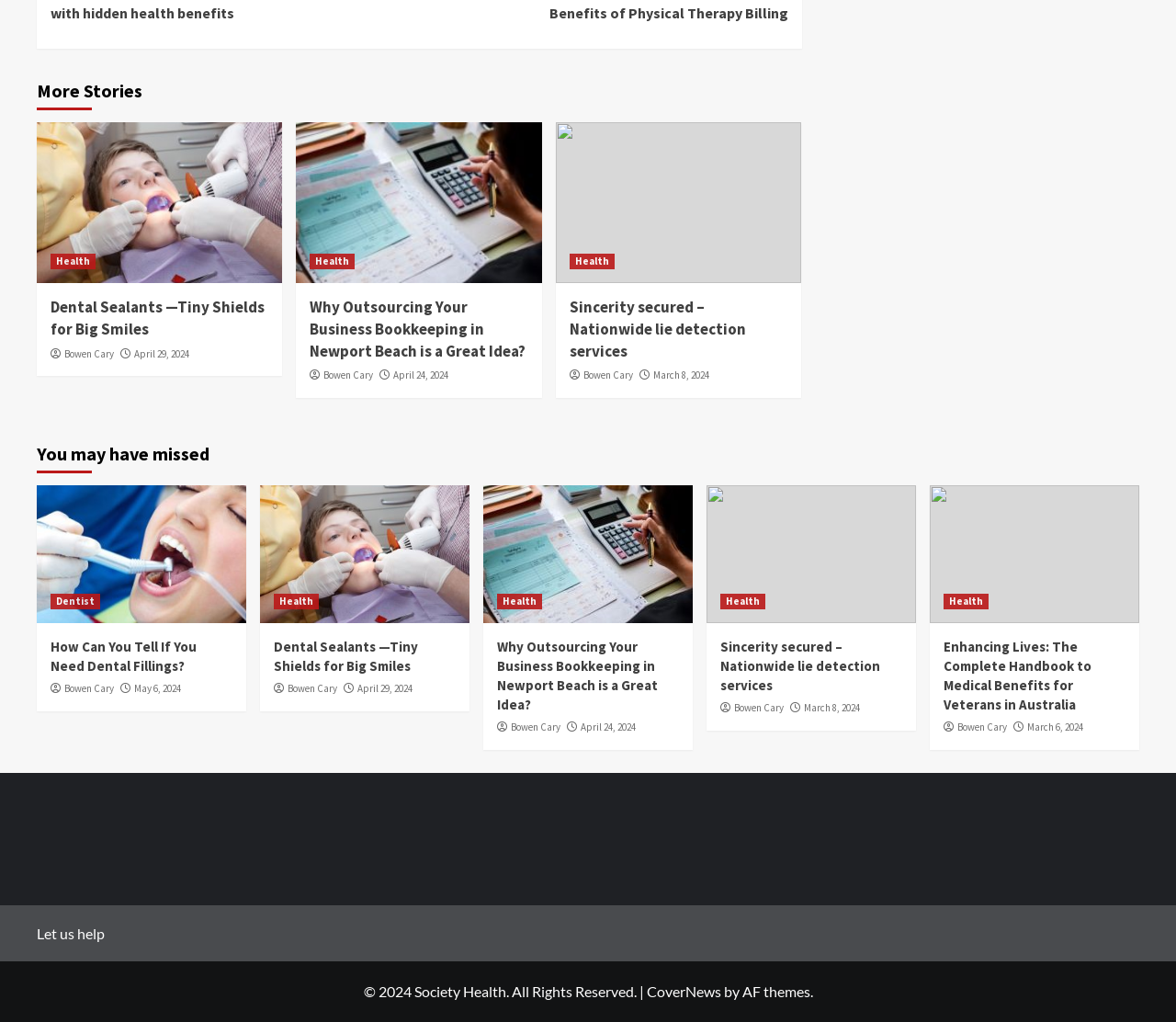Please find the bounding box coordinates of the element that needs to be clicked to perform the following instruction: "Visit 'CoverNews'". The bounding box coordinates should be four float numbers between 0 and 1, represented as [left, top, right, bottom].

[0.55, 0.961, 0.613, 0.979]